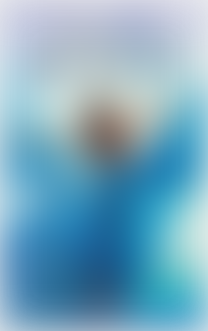What is the theme of the book?
Using the image as a reference, answer with just one word or a short phrase.

Self-discovery